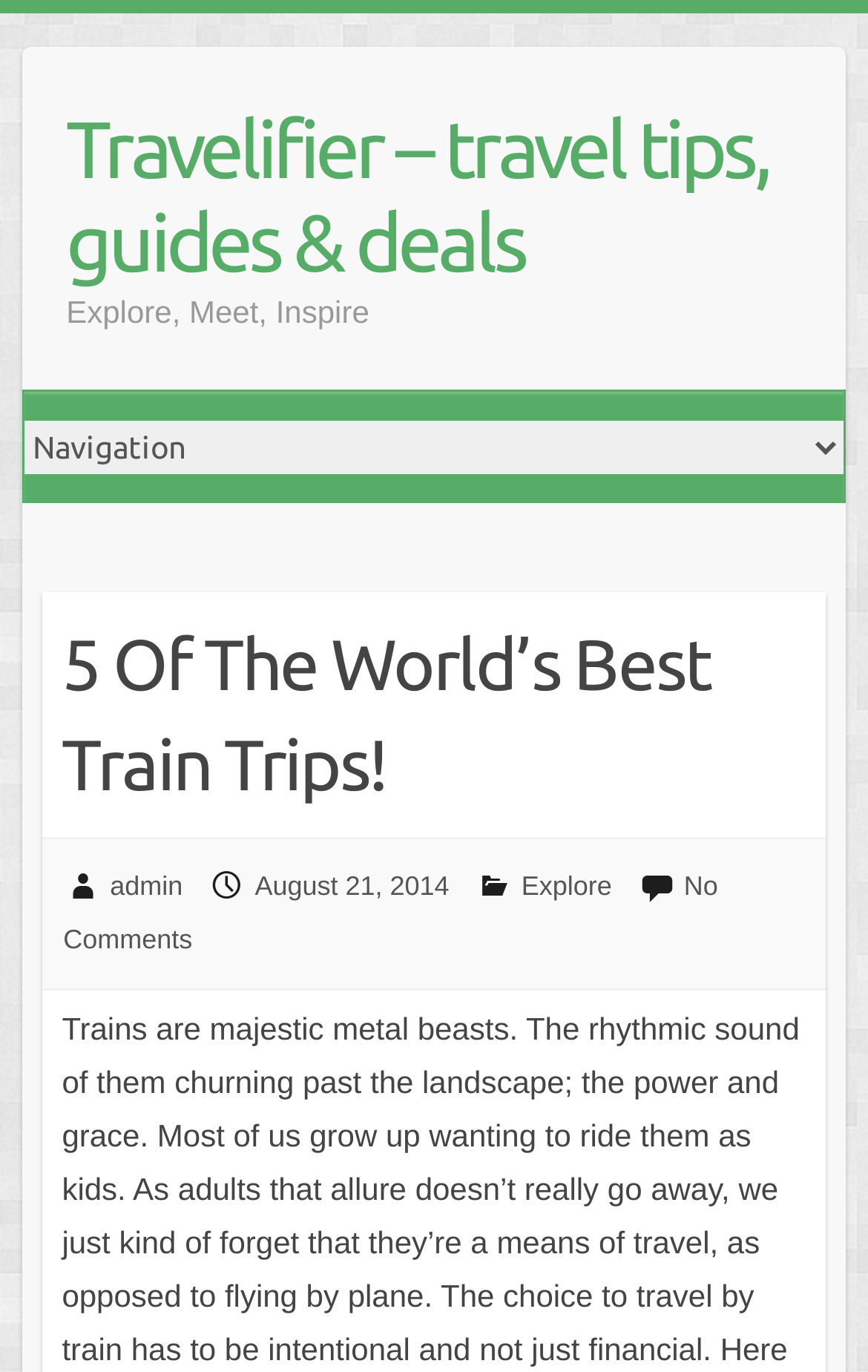Write an extensive caption that covers every aspect of the webpage.

The webpage is about travel, specifically showcasing the world's best train trips. At the top, there is a heading that reads "Travelifier – travel tips, guides & deals", which is also a link. Below this, there is another heading that says "Explore, Meet, Inspire". 

On the left side, there is a combobox that is not expanded. 

The main content of the webpage is headed by a large title "5 Of The World’s Best Train Trips!", which takes up a significant portion of the page. 

At the bottom, there are several links, including "admin", "August 21, 2014", "Explore", and "No Comments". The "admin" link is located on the left, while the "August 21, 2014" link is to its right. The "Explore" link is positioned further to the right, and the "No Comments" link is at the bottom right corner.